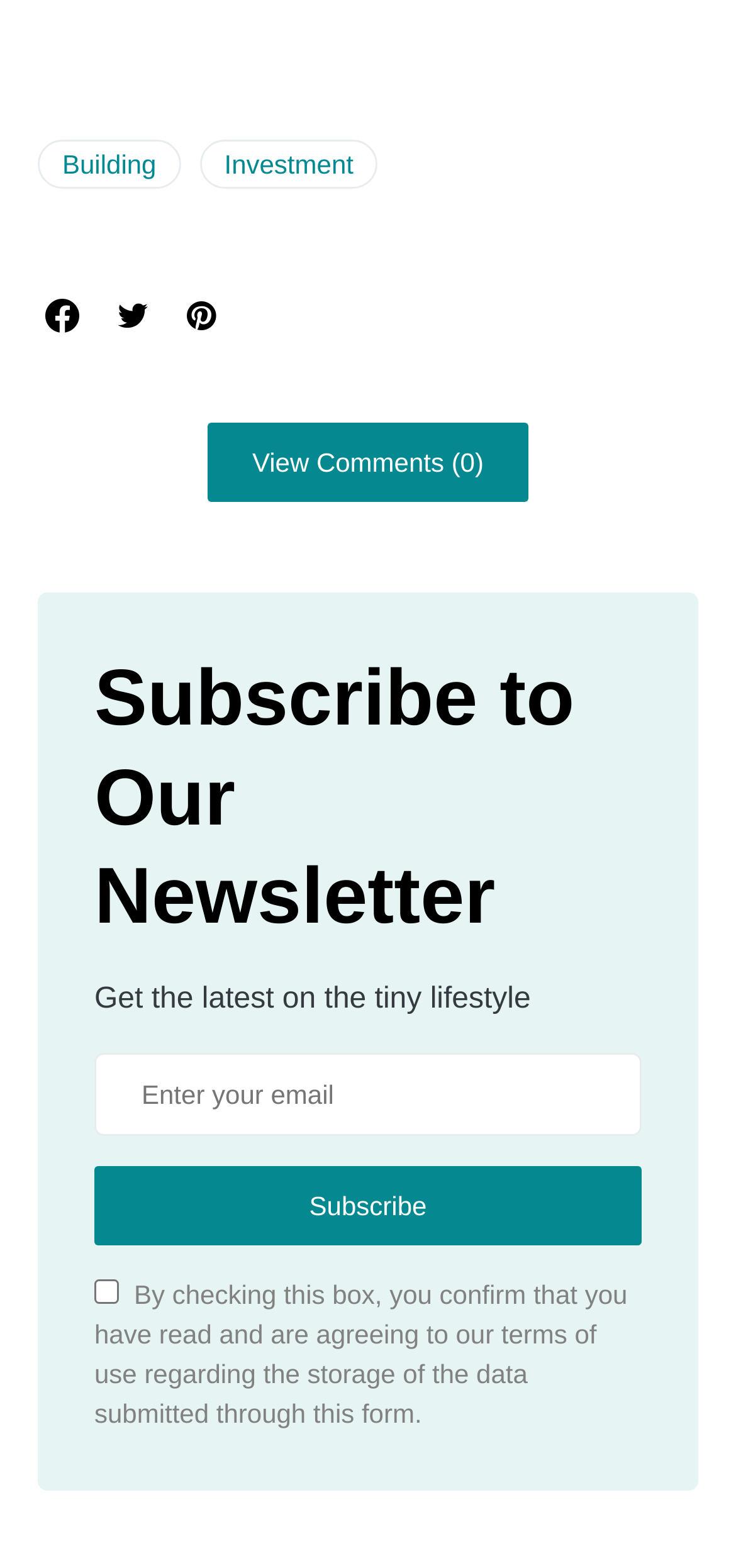What is the first link on the webpage?
Please look at the screenshot and answer using one word or phrase.

Building